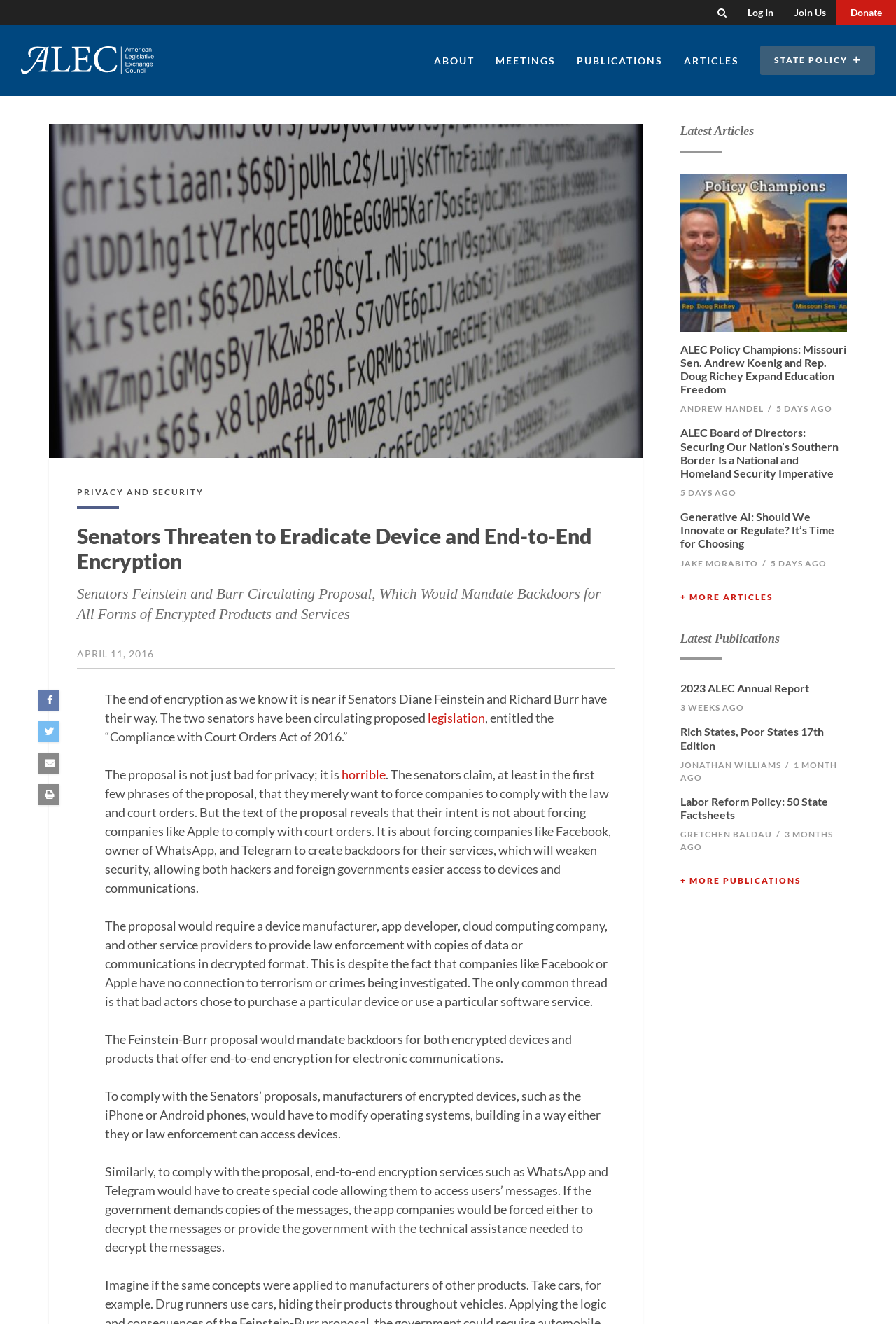Examine the screenshot and answer the question in as much detail as possible: What is the name of the organization?

I found the answer by looking at the top-left corner of the webpage, where the organization's logo and name are displayed.